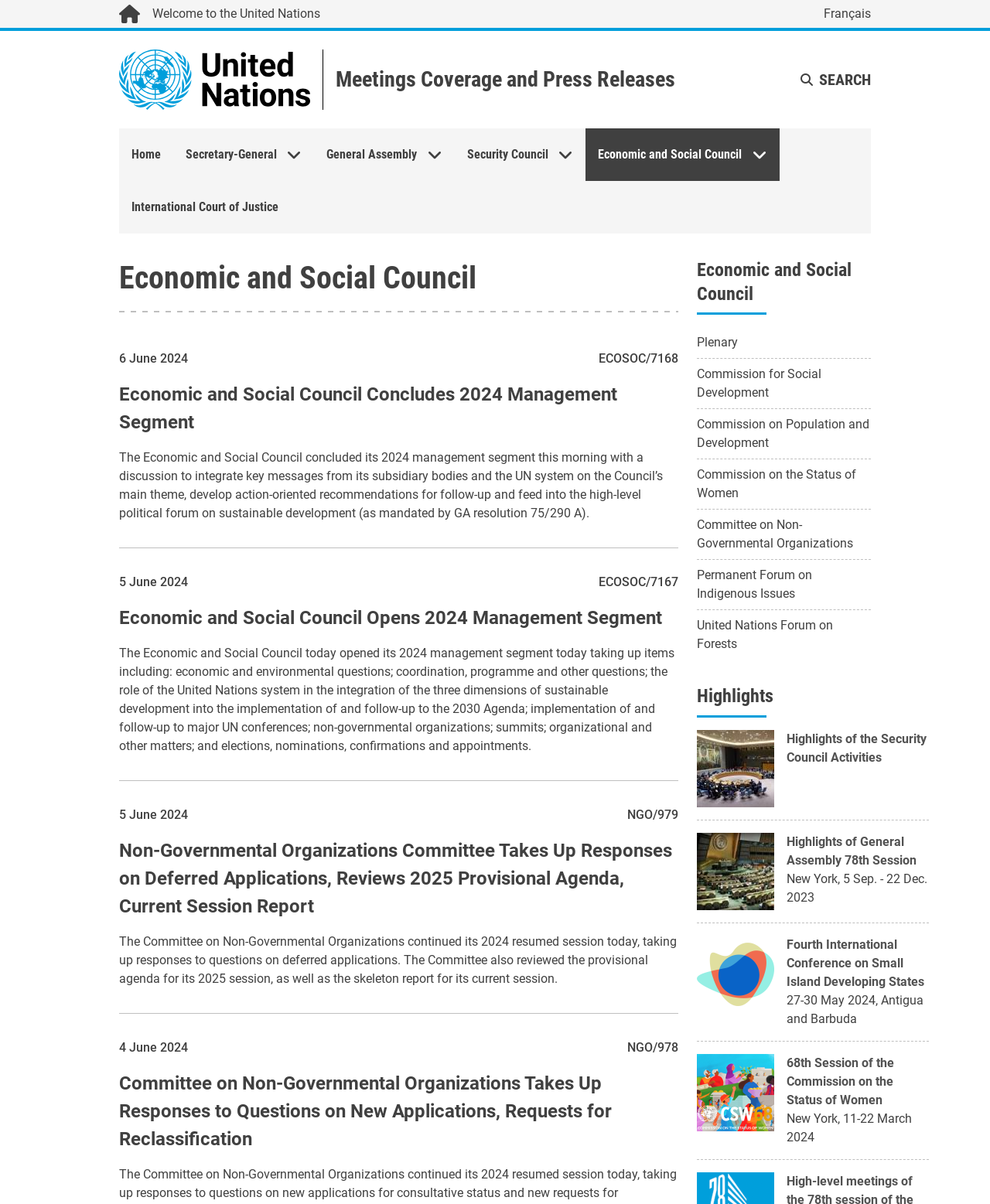What is the main theme of the Economic and Social Council?
Please provide a comprehensive answer based on the details in the screenshot.

The main theme of the Economic and Social Council can be inferred from the text 'the Council’s main theme, develop action-oriented recommendations for follow-up and feed into the high-level political forum on sustainable development'.